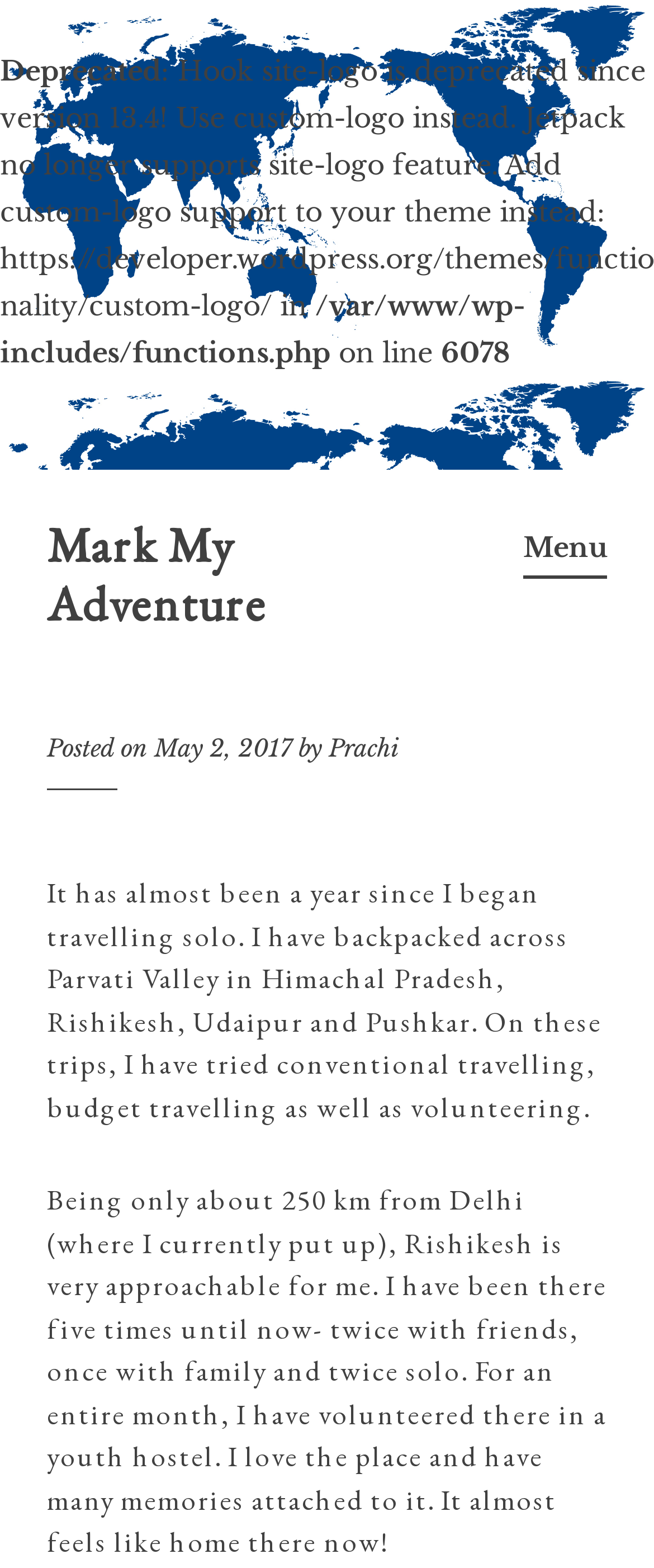Using the information from the screenshot, answer the following question thoroughly:
What is the distance from Delhi to Rishikesh?

The author mentions that Rishikesh is very approachable from Delhi, which is where they currently live, and that it's only about 250 km away.